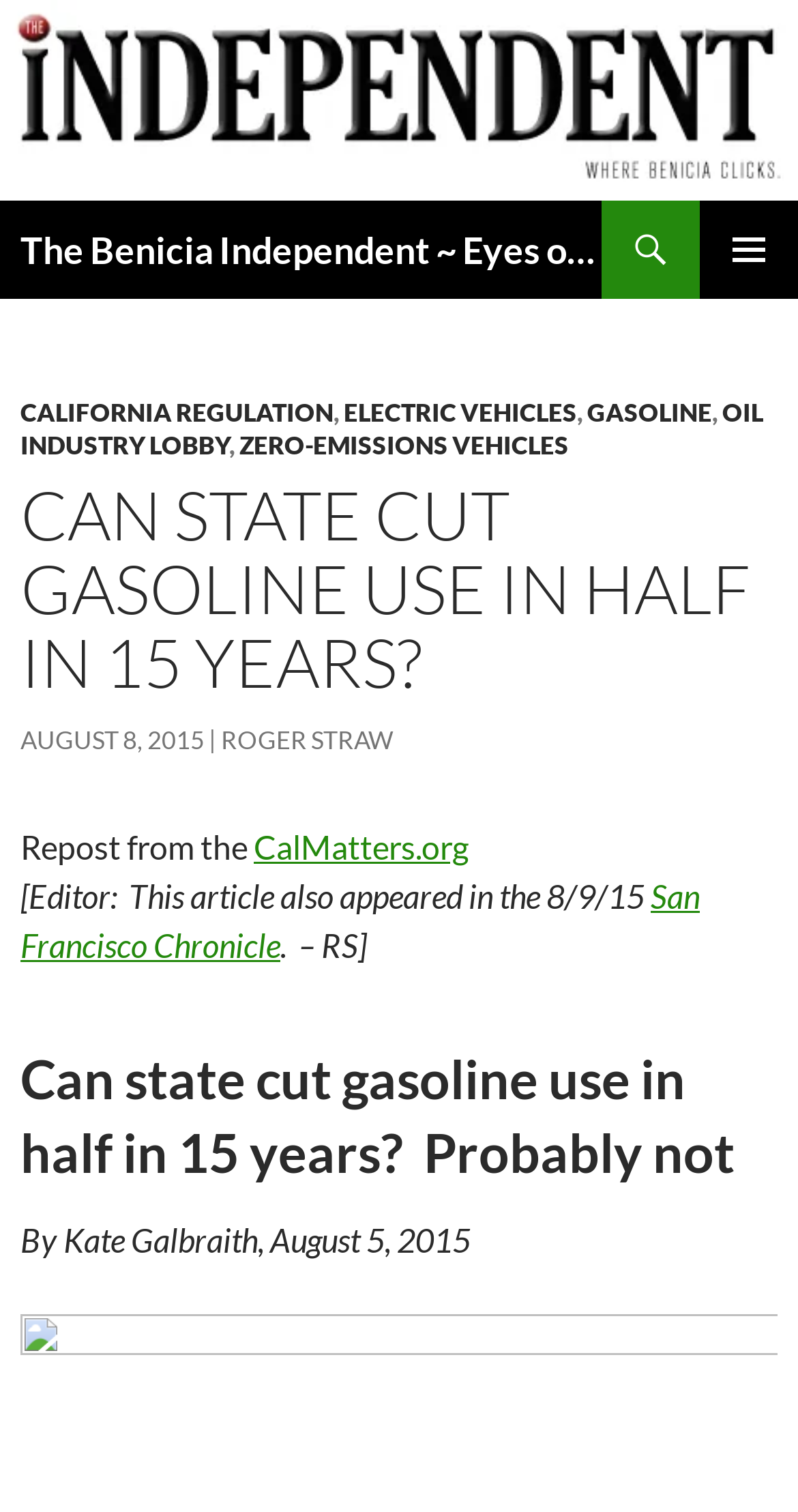Please determine the headline of the webpage and provide its content.

The Benicia Independent ~ Eyes on the Environment / Benicia news & views